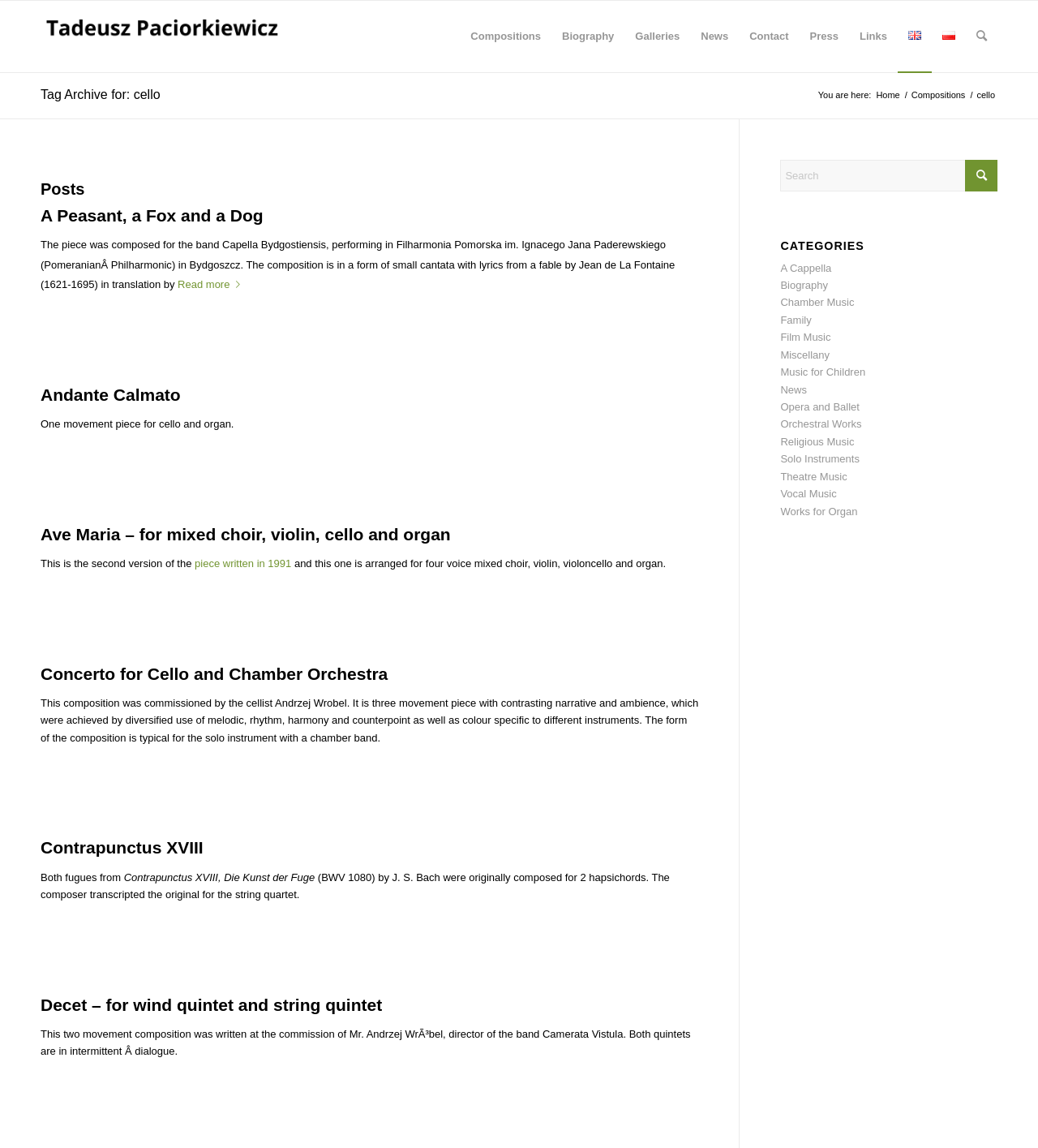Generate the text content of the main heading of the webpage.

Tag Archive for: cello